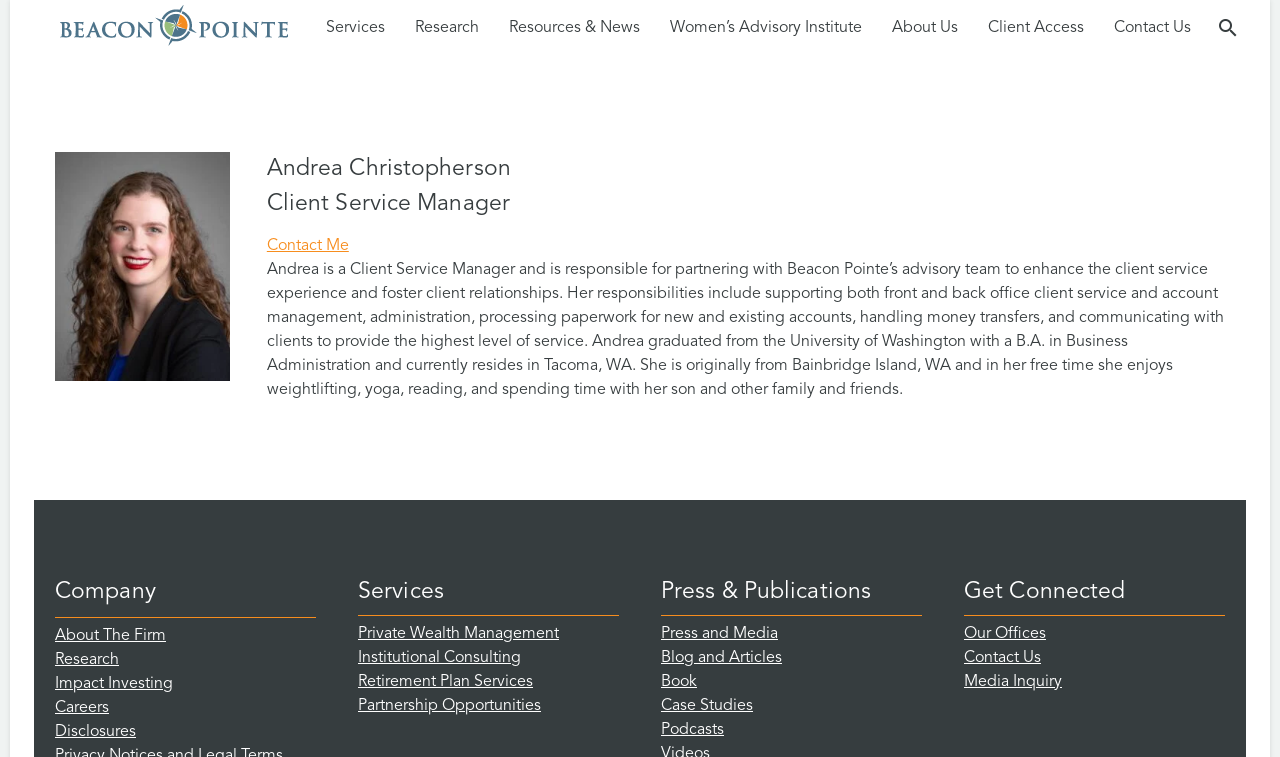Kindly provide the bounding box coordinates of the section you need to click on to fulfill the given instruction: "Learn about the company".

[0.043, 0.829, 0.13, 0.85]